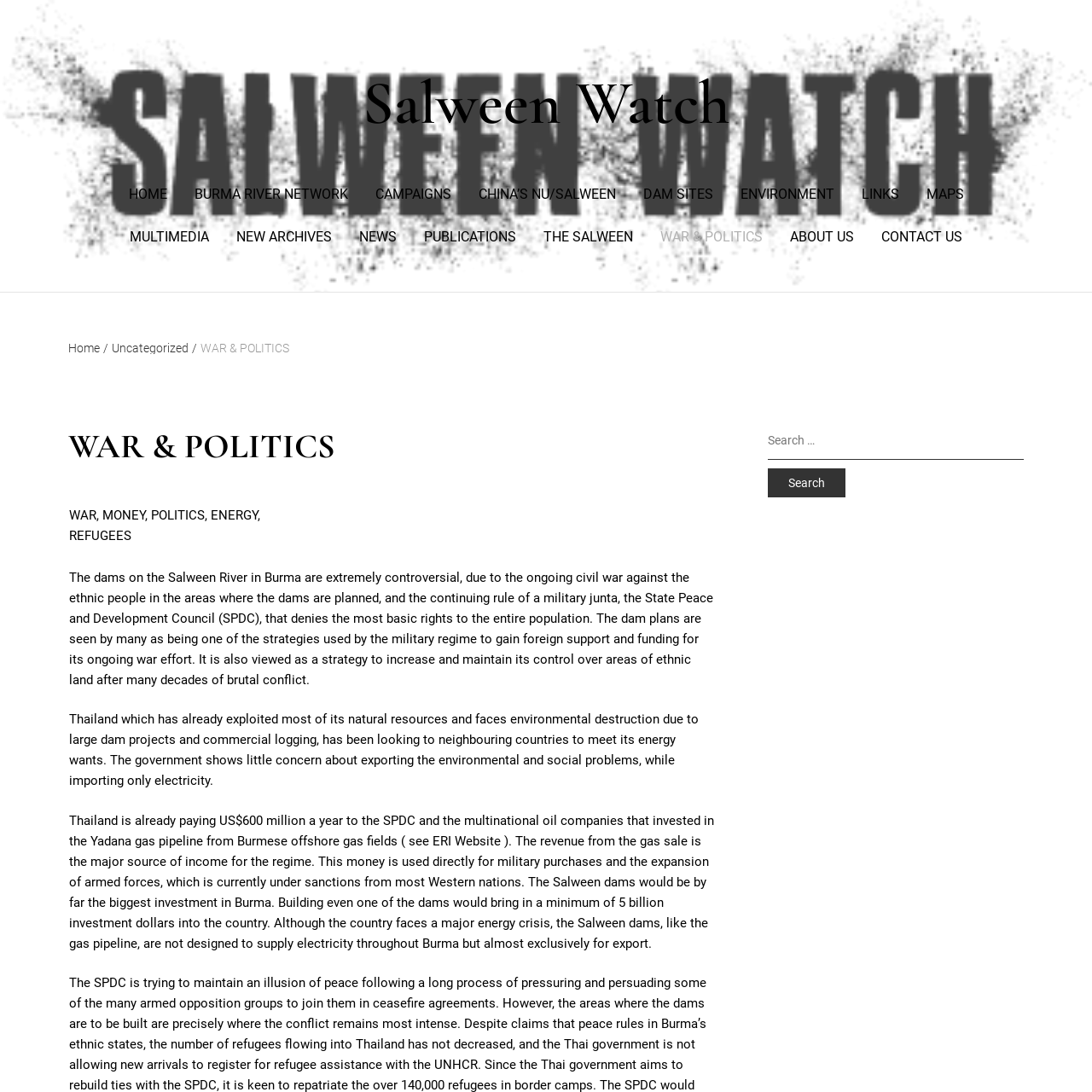Given the element description, predict the bounding box coordinates in the format (top-left x, top-left y, bottom-right x, bottom-right y). Make sure all values are between 0 and 1. Here is the element description: parent_node: Search for: value="Search"

[0.703, 0.429, 0.774, 0.455]